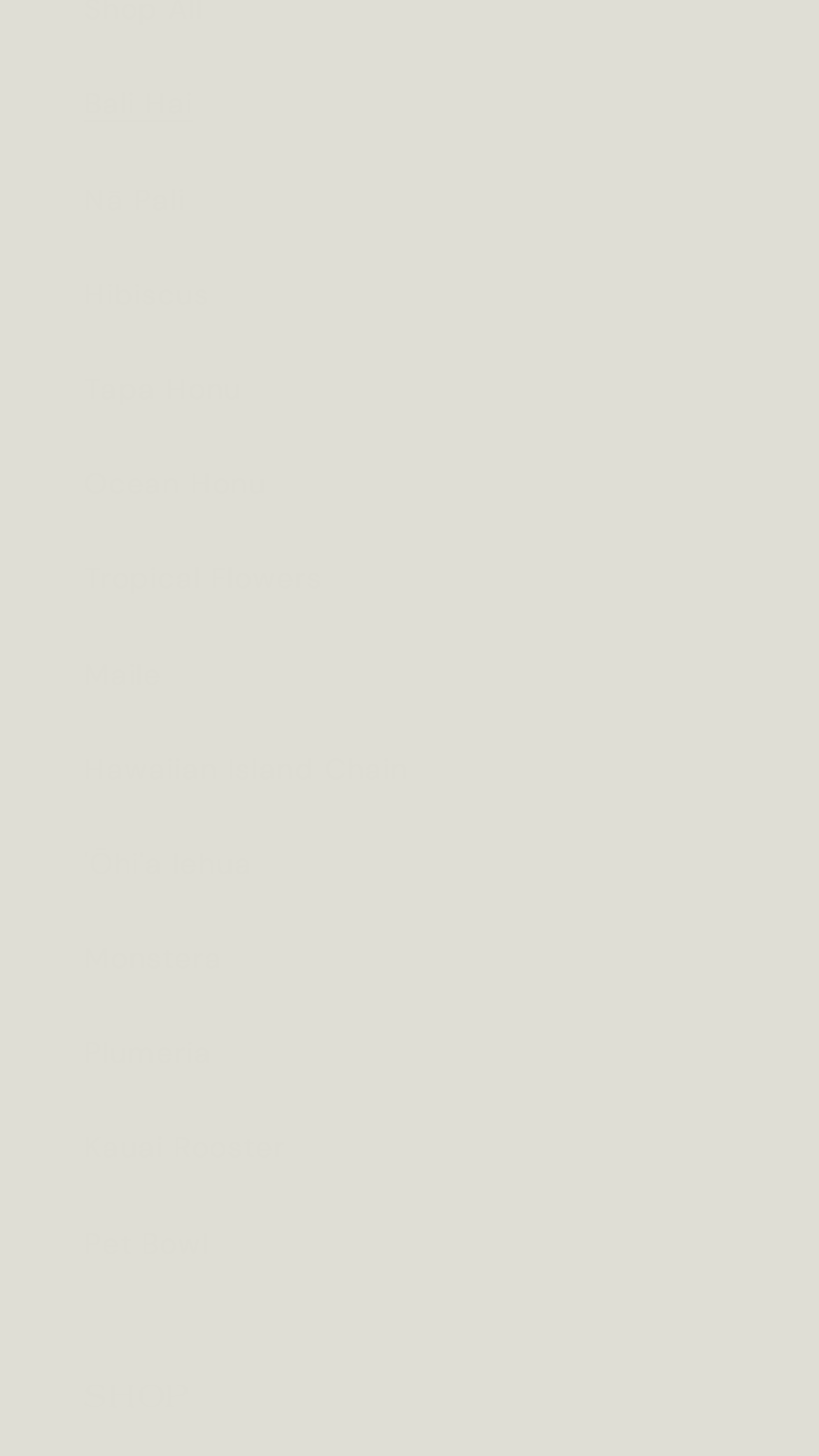Identify the bounding box coordinates for the element that needs to be clicked to fulfill this instruction: "click on Bali Hai". Provide the coordinates in the format of four float numbers between 0 and 1: [left, top, right, bottom].

[0.103, 0.039, 0.897, 0.105]